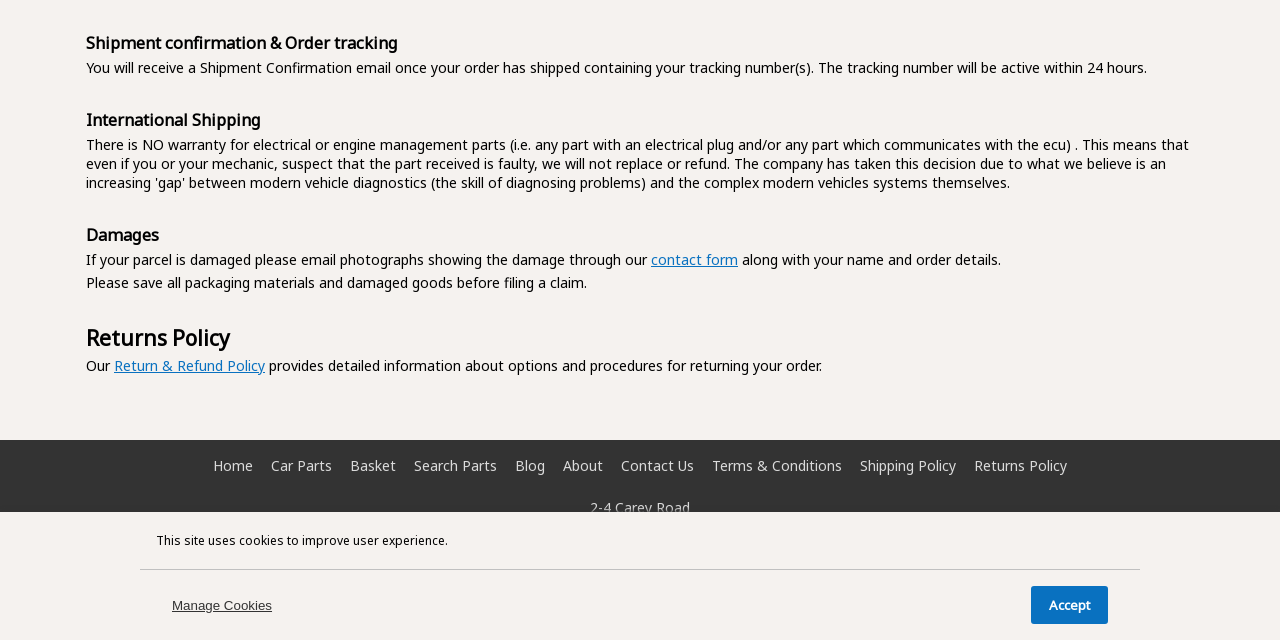Based on the description "Return & Refund Policy", find the bounding box of the specified UI element.

[0.089, 0.556, 0.207, 0.586]